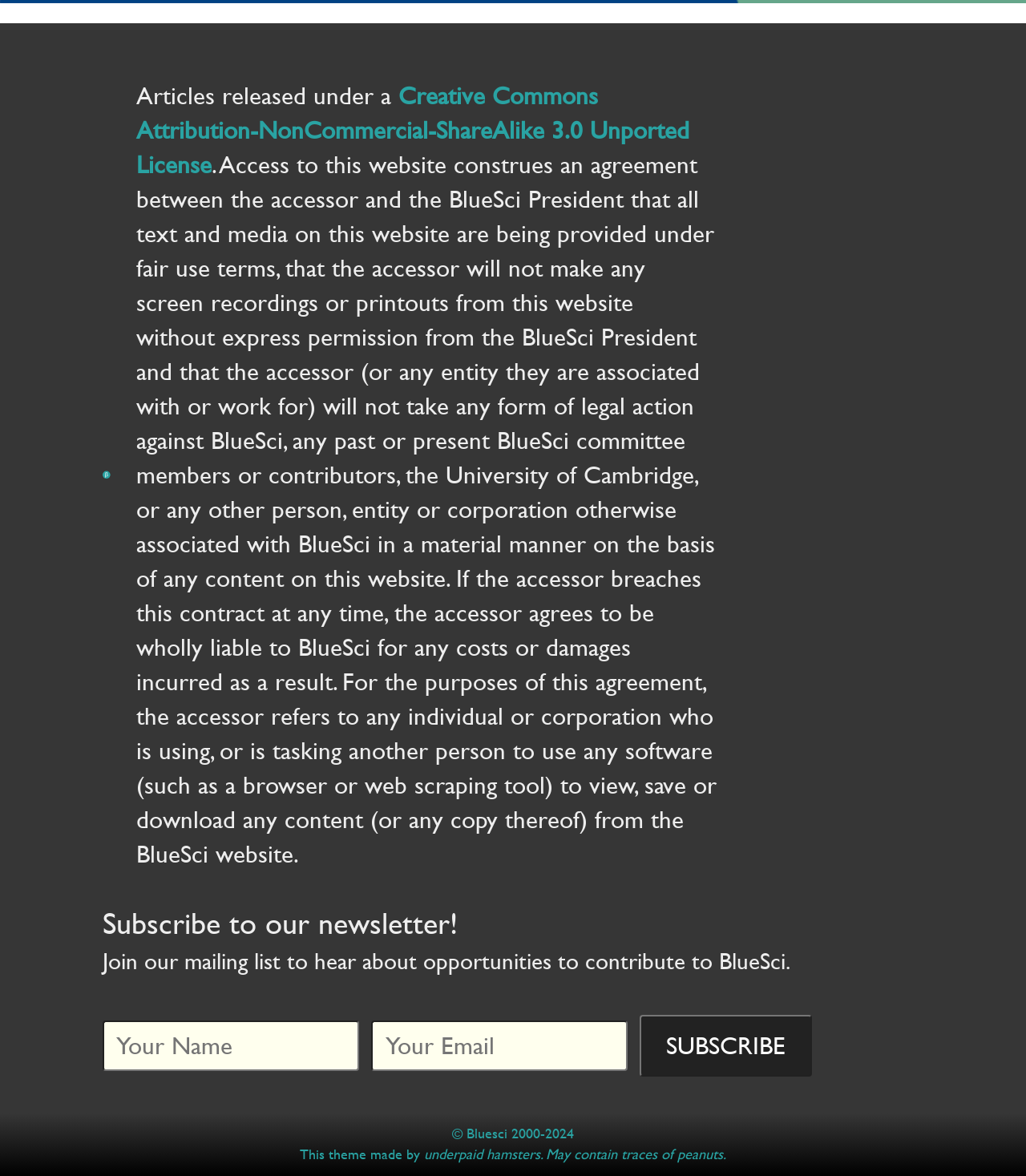What is the purpose of the website according to the agreement?
Refer to the screenshot and respond with a concise word or phrase.

Fair use terms